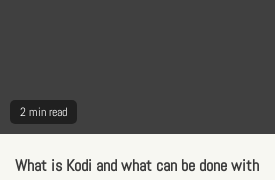What is the purpose of the article?
Based on the screenshot, give a detailed explanation to answer the question.

The article appears to be informative, detailing the features and potential uses of Kodi, a media player, suggesting that its purpose is to educate readers about Kodi's functionalities.